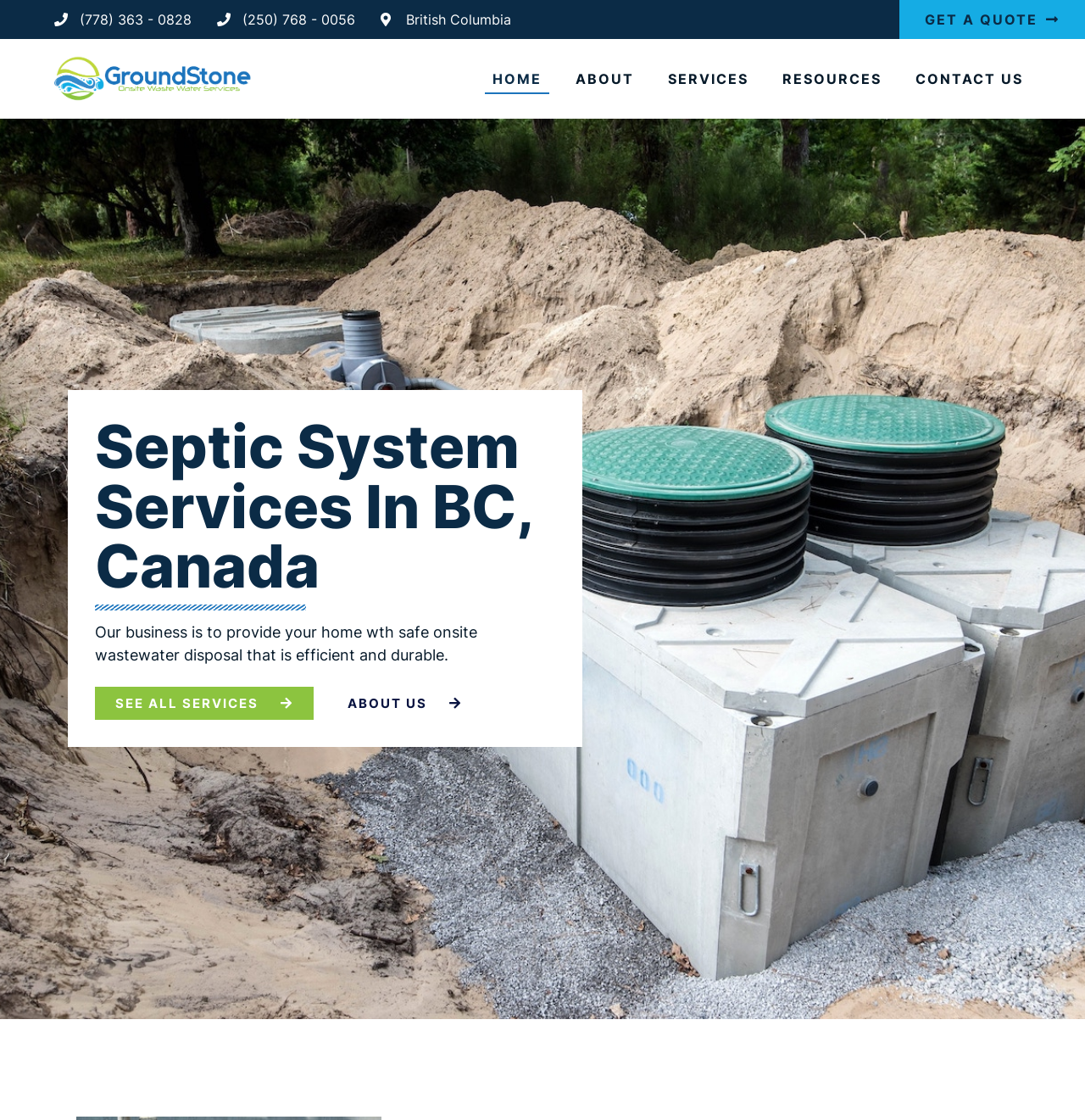Specify the bounding box coordinates of the area to click in order to execute this command: 'Learn about septic system services'. The coordinates should consist of four float numbers ranging from 0 to 1, and should be formatted as [left, top, right, bottom].

[0.088, 0.373, 0.512, 0.533]